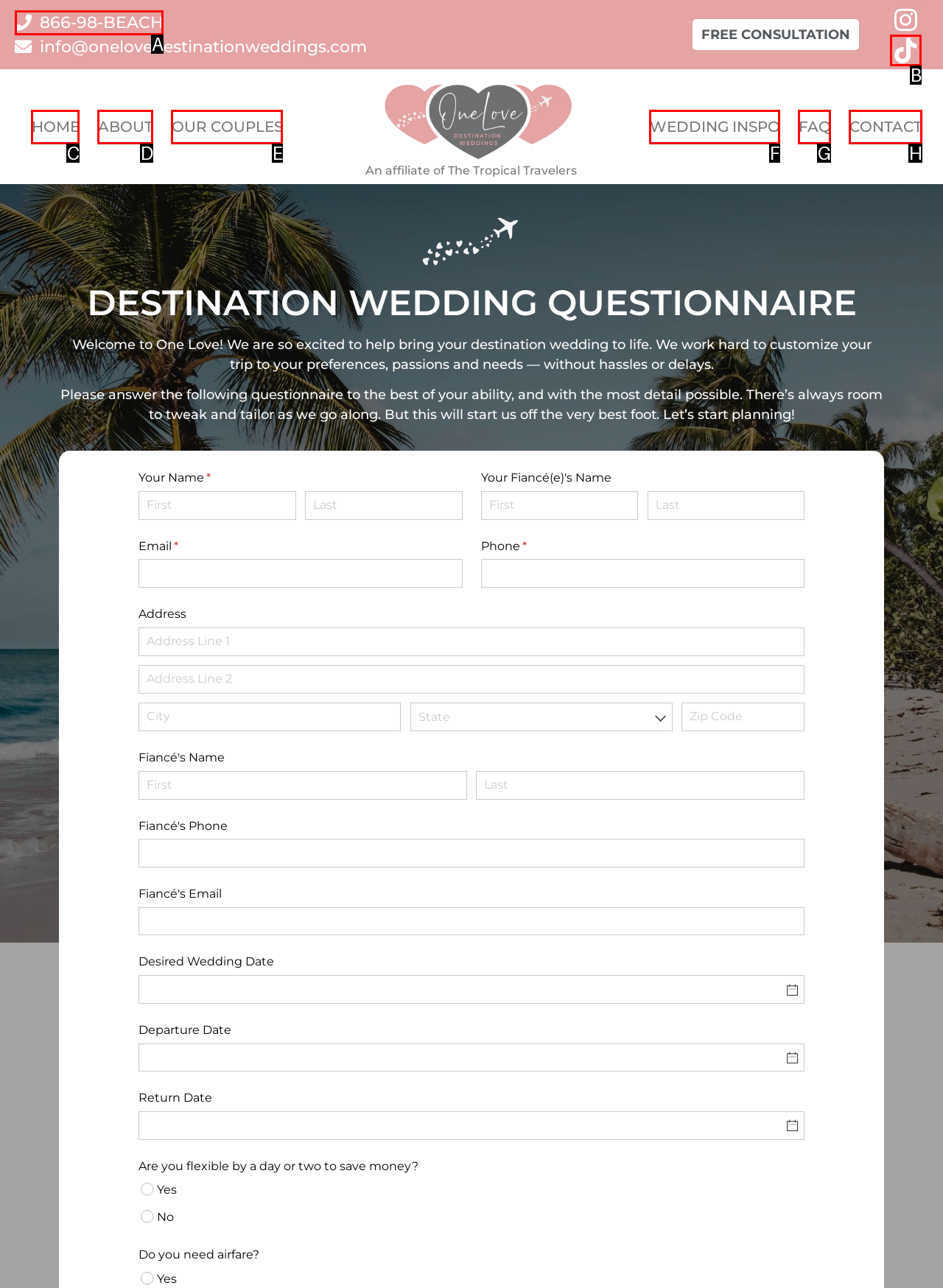Identify the UI element that best fits the description: Our Couples
Respond with the letter representing the correct option.

E